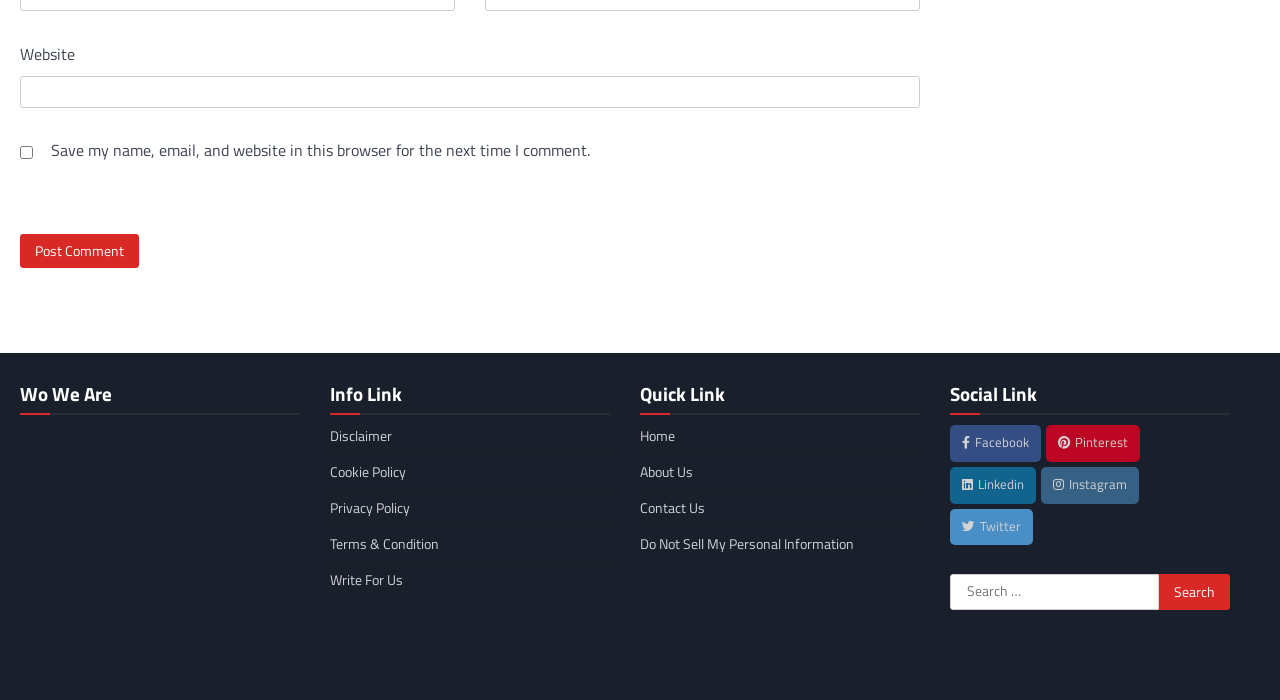What is the purpose of the checkbox?
Please give a detailed and thorough answer to the question, covering all relevant points.

The checkbox is labeled 'Save my name, email, and website in this browser for the next time I comment.' which suggests that its purpose is to save the user's comment information for future use.